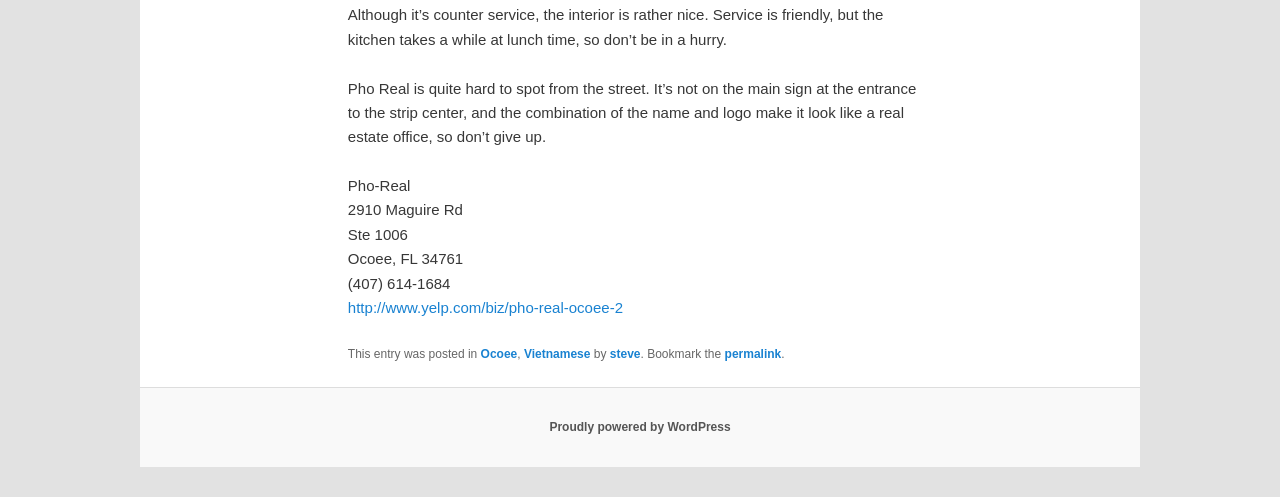Observe the image and answer the following question in detail: What is the name of the author of the post?

The name of the author of the post can be found in the link element with the text 'steve' at coordinates [0.476, 0.698, 0.5, 0.726] in the footer section.